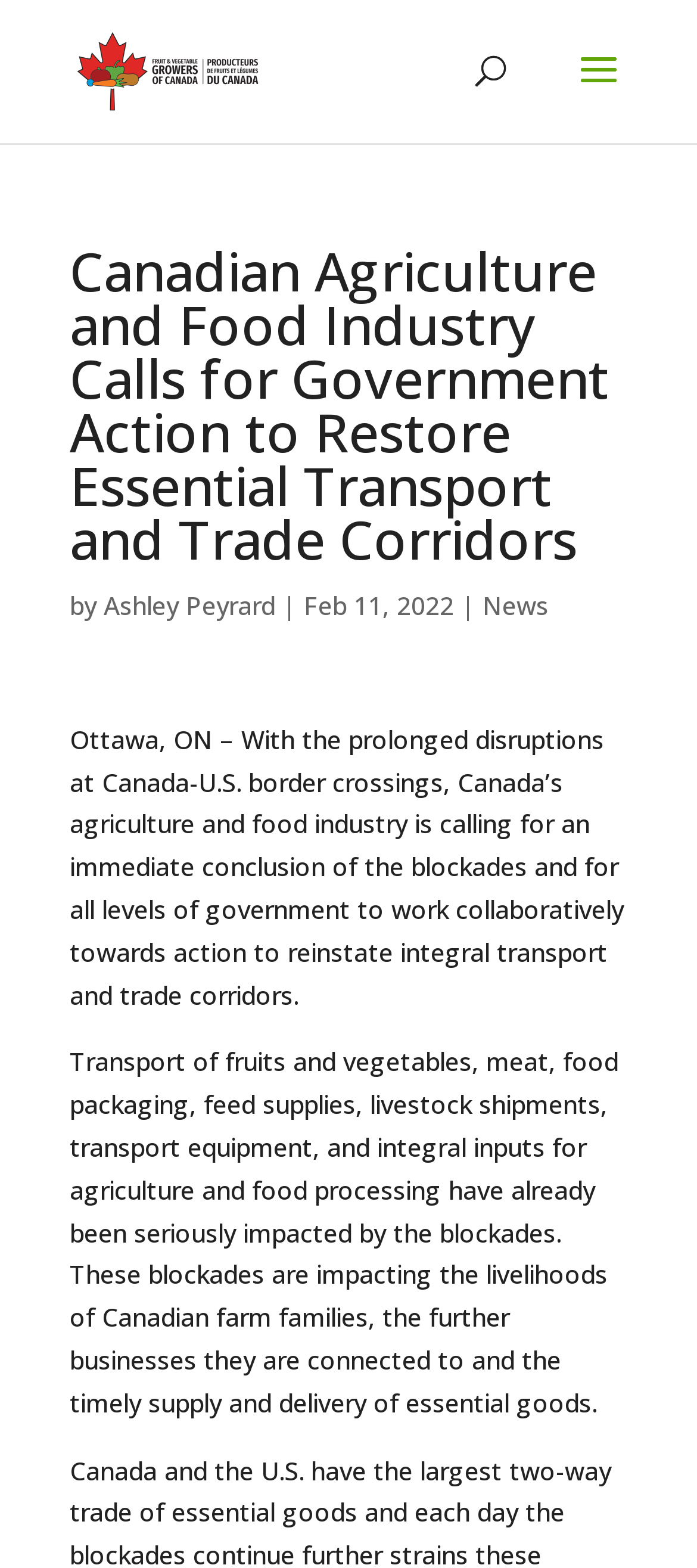Using the element description provided, determine the bounding box coordinates in the format (top-left x, top-left y, bottom-right x, bottom-right y). Ensure that all values are floating point numbers between 0 and 1. Element description: News

[0.692, 0.375, 0.787, 0.397]